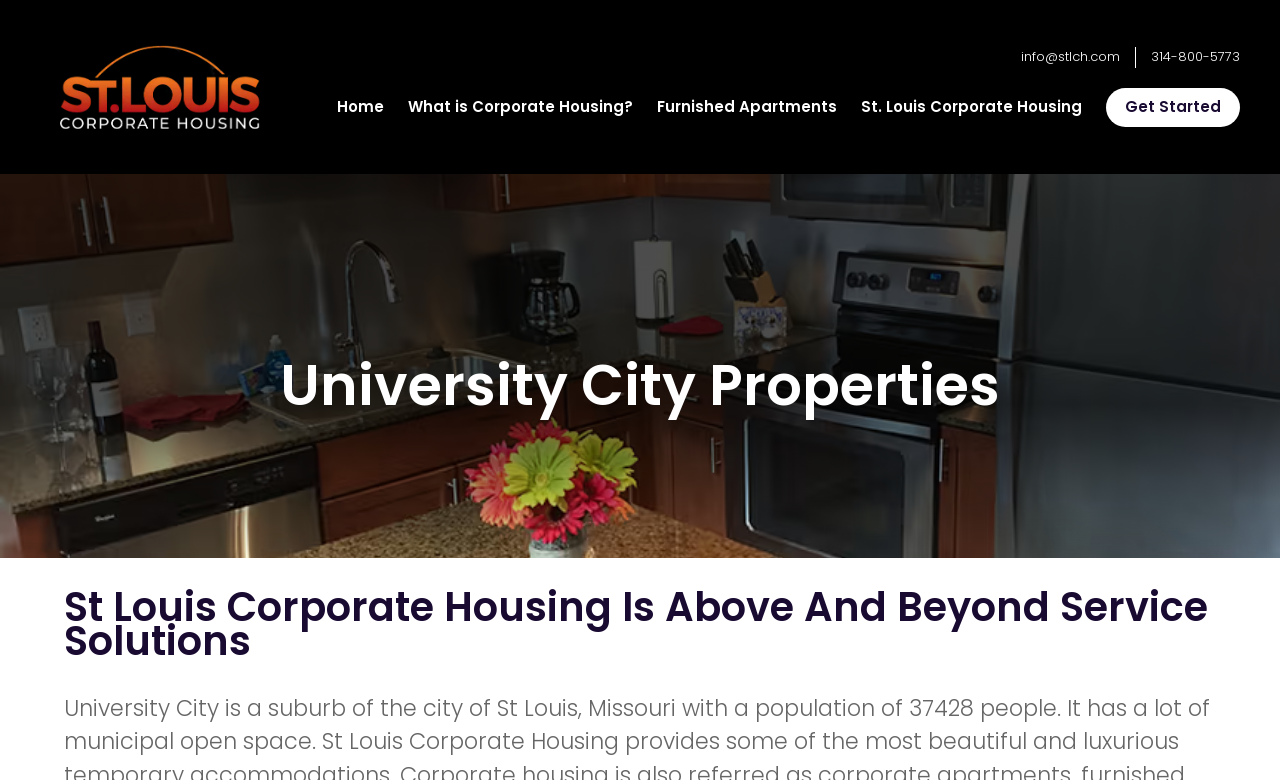Determine the bounding box coordinates of the region that needs to be clicked to achieve the task: "Learn about Corporate Housing".

[0.318, 0.124, 0.494, 0.151]